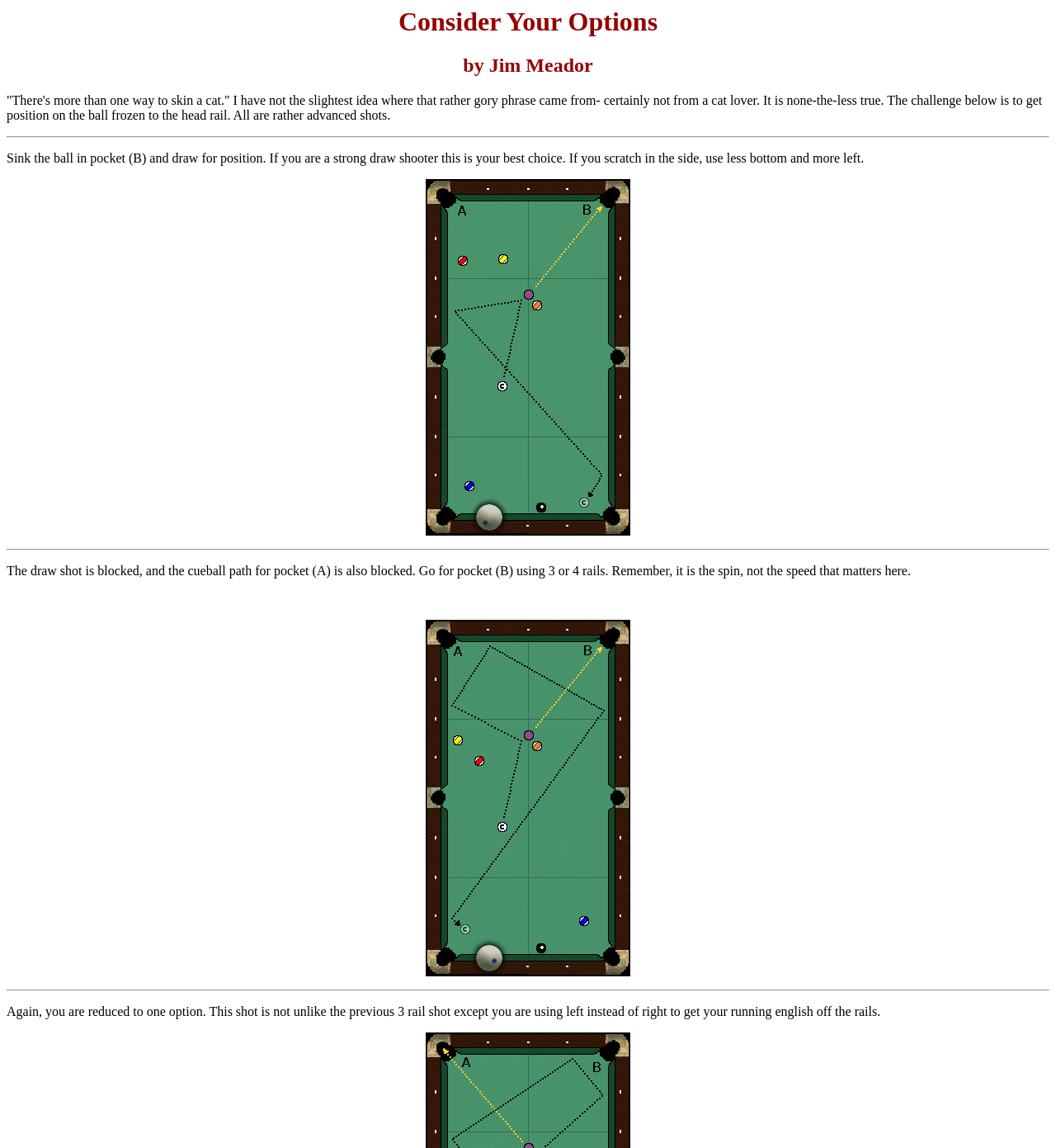What is the author of the article?
From the image, respond using a single word or phrase.

Jim Meador